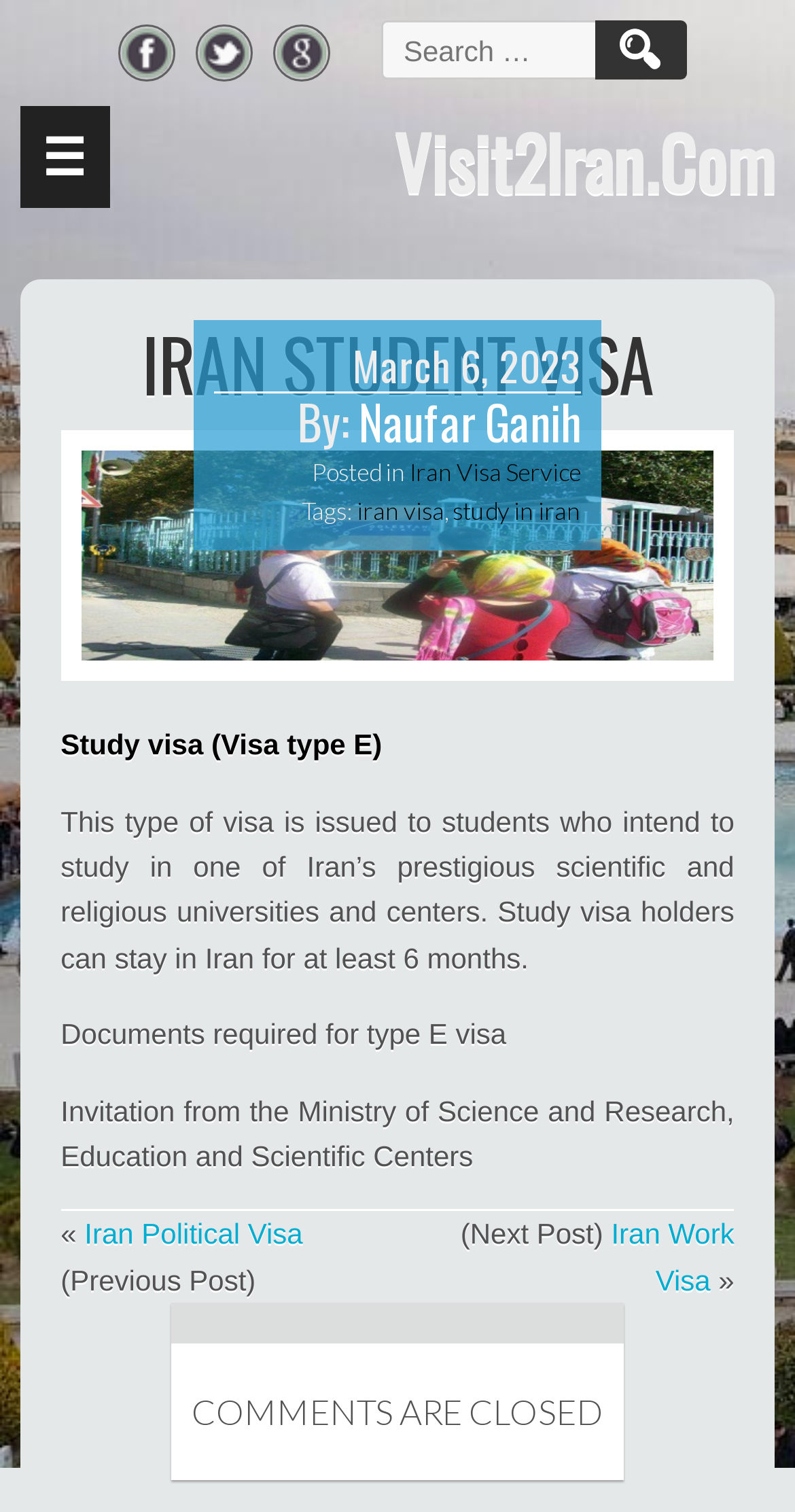Determine the bounding box coordinates of the area to click in order to meet this instruction: "View 'Philosophic Manga' category".

None